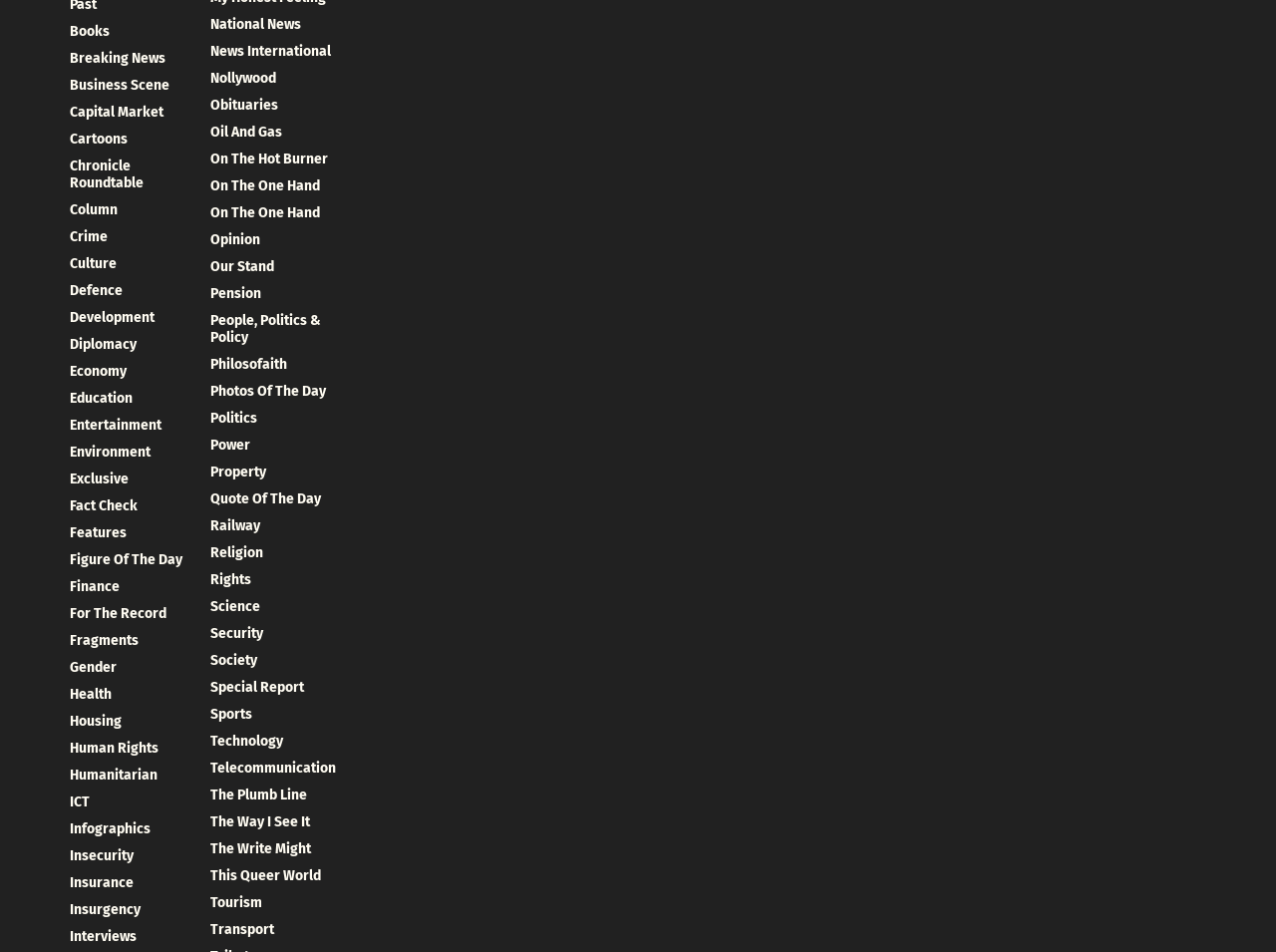Predict the bounding box of the UI element based on the description: "The Plumb Line". The coordinates should be four float numbers between 0 and 1, formatted as [left, top, right, bottom].

[0.165, 0.826, 0.241, 0.844]